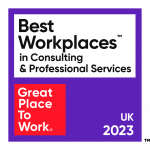In which sector is Create: Schools operating?
Based on the image, please offer an in-depth response to the question.

The caption highlights Create: Schools' dedication to fostering a positive culture within the UK's consulting and professional services sector, indicating that they are operating in this specific industry.